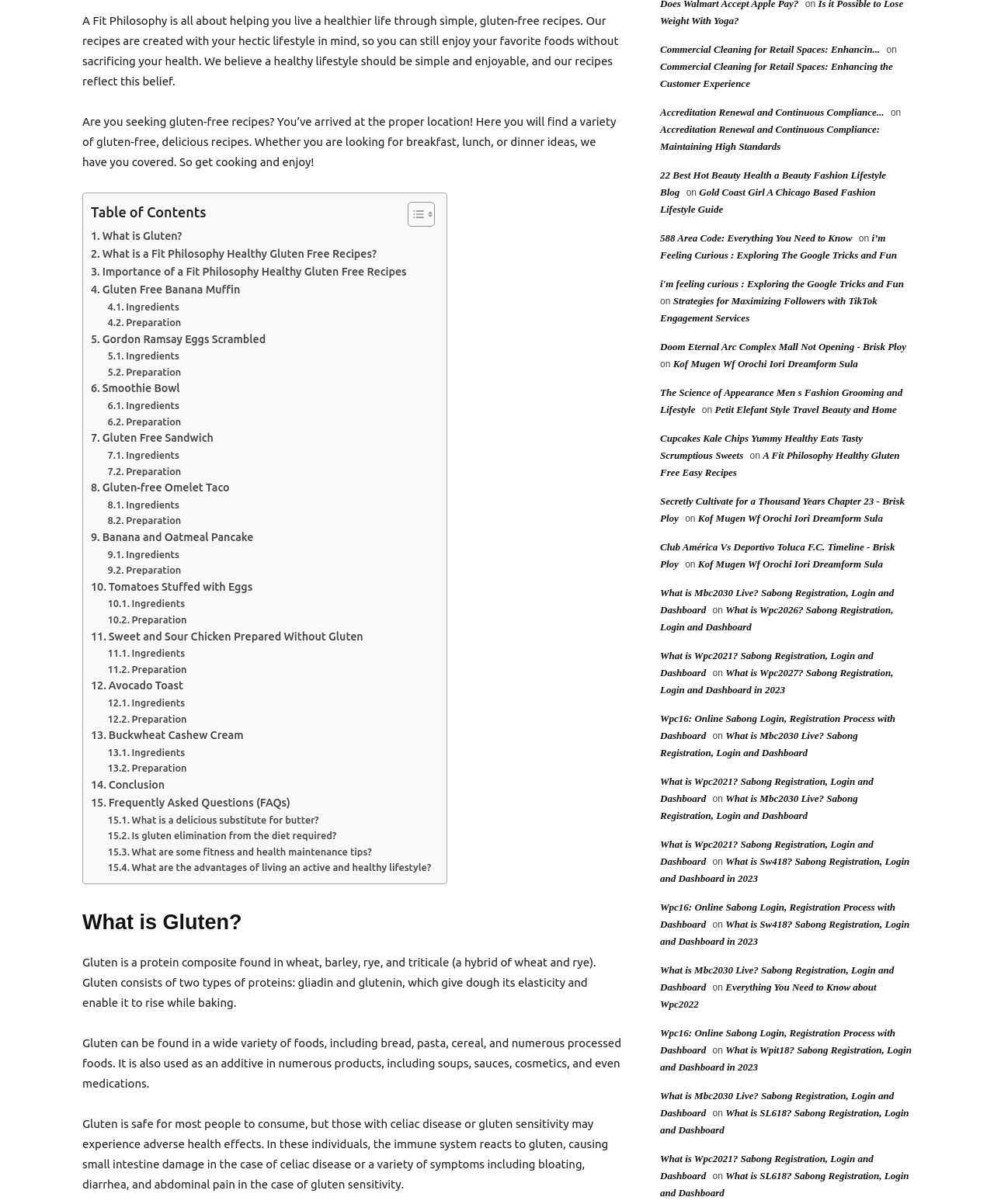Please find the bounding box coordinates for the clickable element needed to perform this instruction: "Click on 'Toggle Table of Content'".

[0.399, 0.167, 0.434, 0.189]